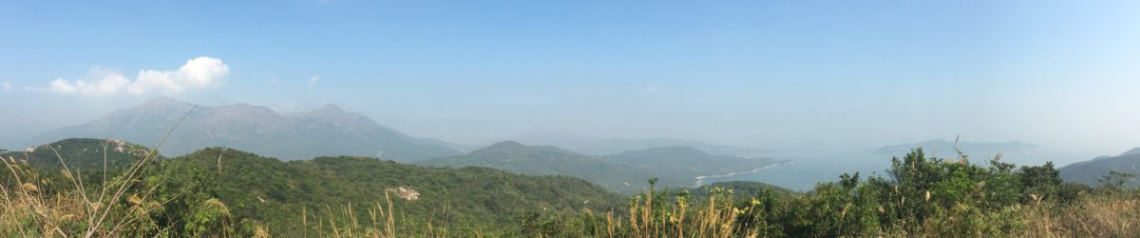What is reflected in the distant body of water?
Refer to the image and answer the question using a single word or phrase.

The sky